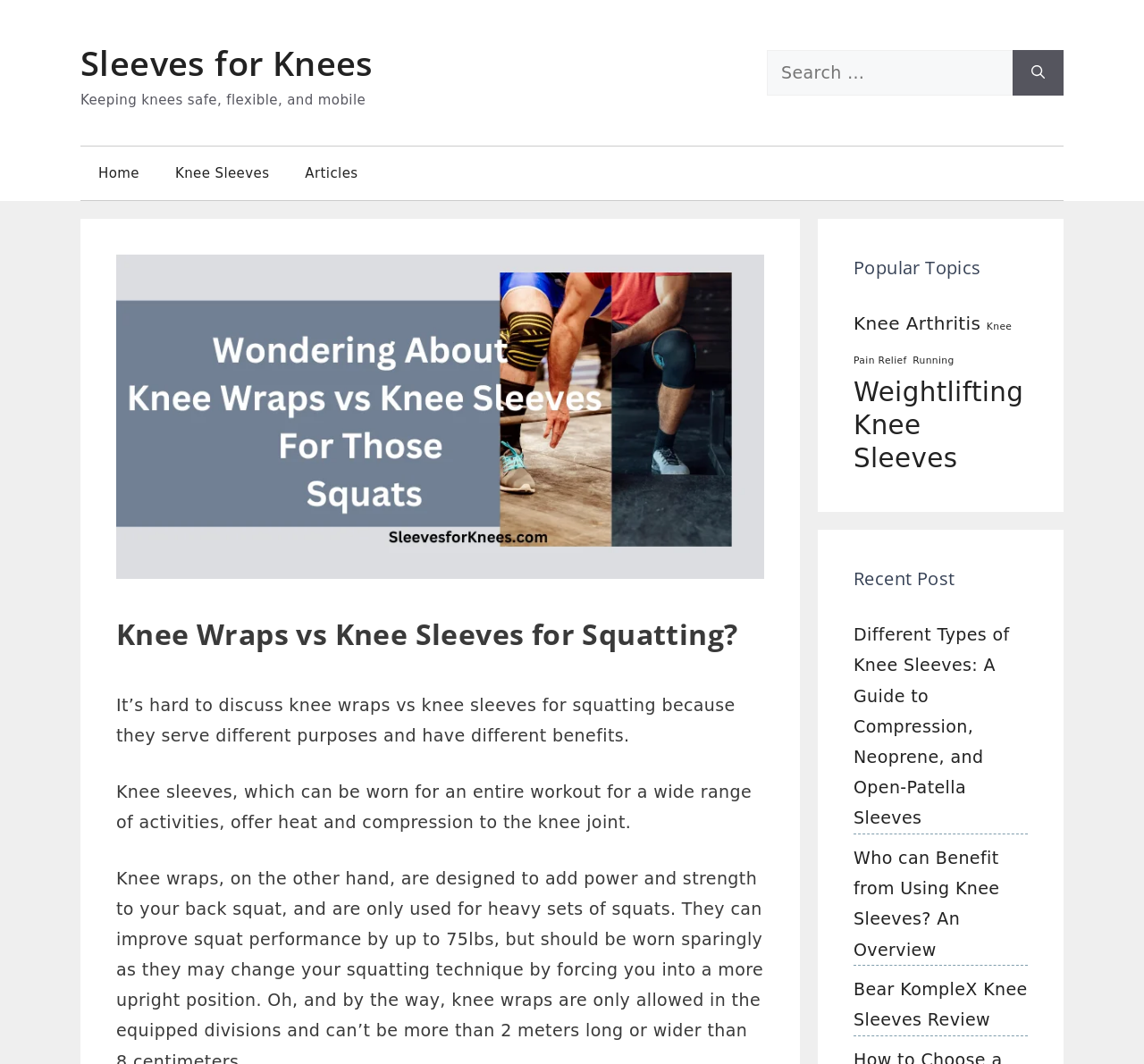Please find the main title text of this webpage.

Knee Wraps vs Knee Sleeves for Squatting?